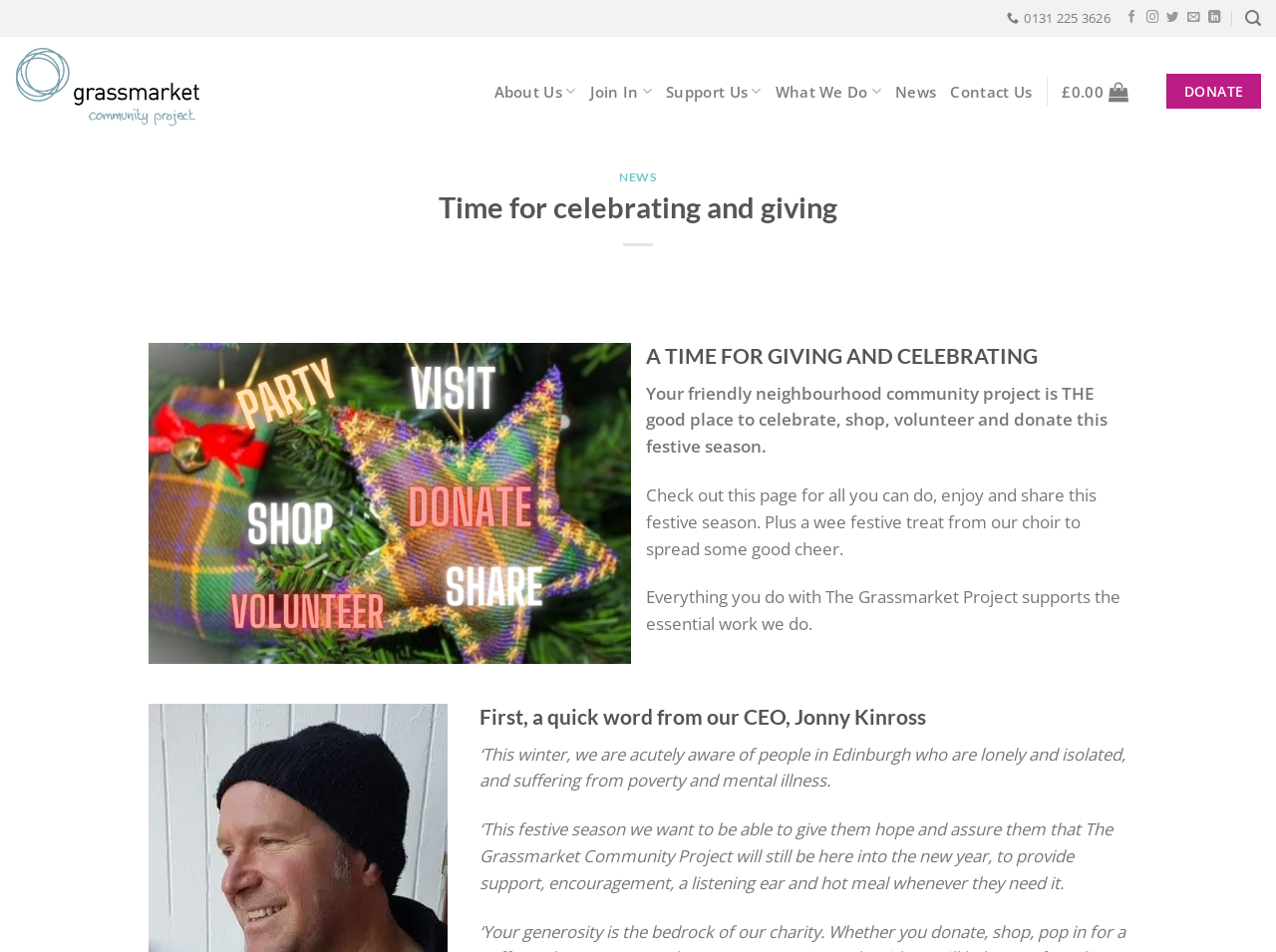Pinpoint the bounding box coordinates of the clickable area necessary to execute the following instruction: "Search for something". The coordinates should be given as four float numbers between 0 and 1, namely [left, top, right, bottom].

[0.976, 0.004, 0.988, 0.035]